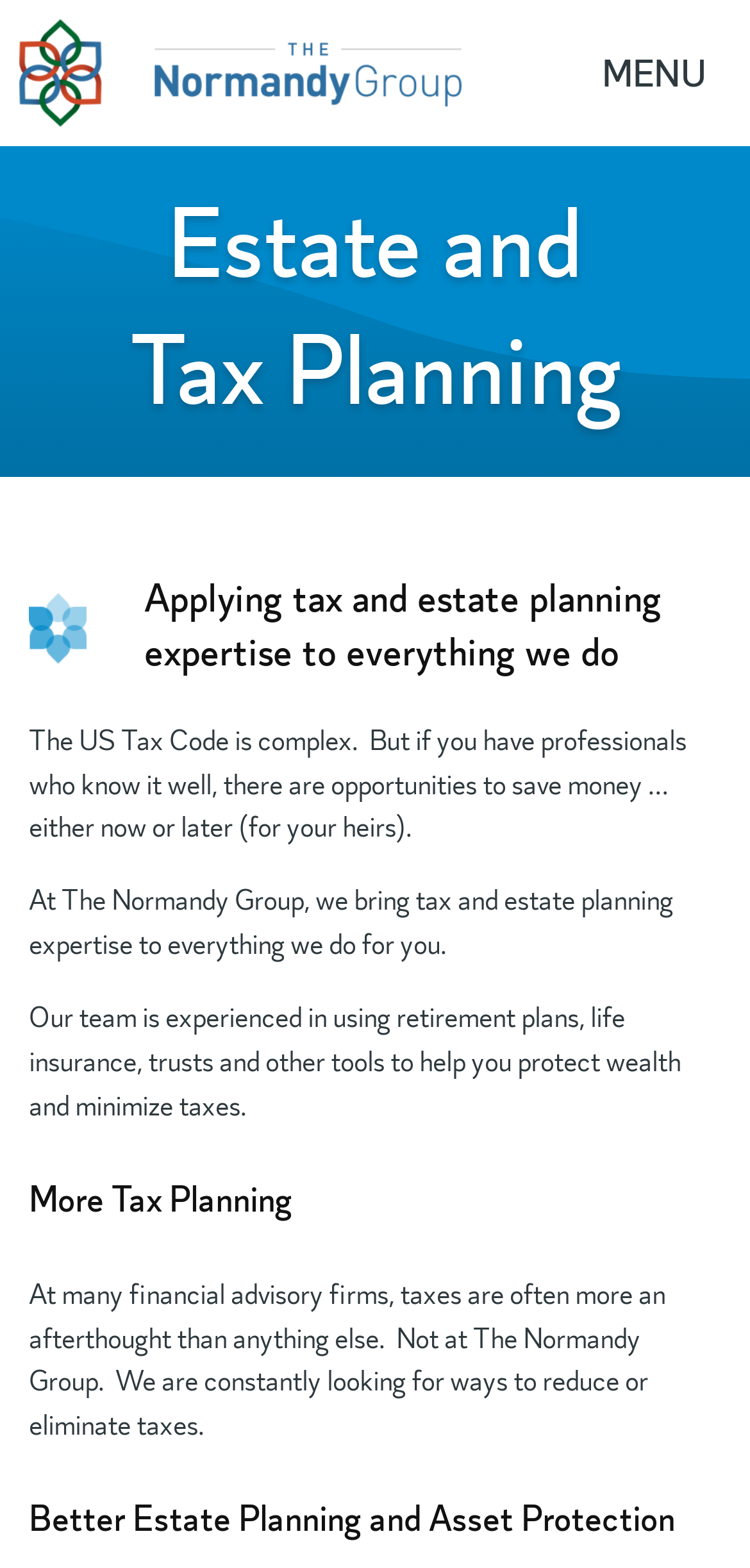Generate a comprehensive description of the webpage content.

The webpage is about Estate and Tax Planning services offered by The Normandy Group. At the top left corner, there is a logo image. Next to it, on the top right corner, is a "MENU" link. Below the logo, there is a heading that reads "Estate and Tax Planning". 

Underneath the heading, there is a subheading that explains the company's approach to tax and estate planning. Following this, there are three paragraphs of text that describe the company's expertise in using various tools to help clients protect their wealth and minimize taxes. 

Below these paragraphs, there are two more headings: "More Tax Planning" and "Better Estate Planning and Asset Protection". The first heading is followed by a paragraph that highlights the company's focus on tax planning, and the second heading is not followed by any text in this screenshot.